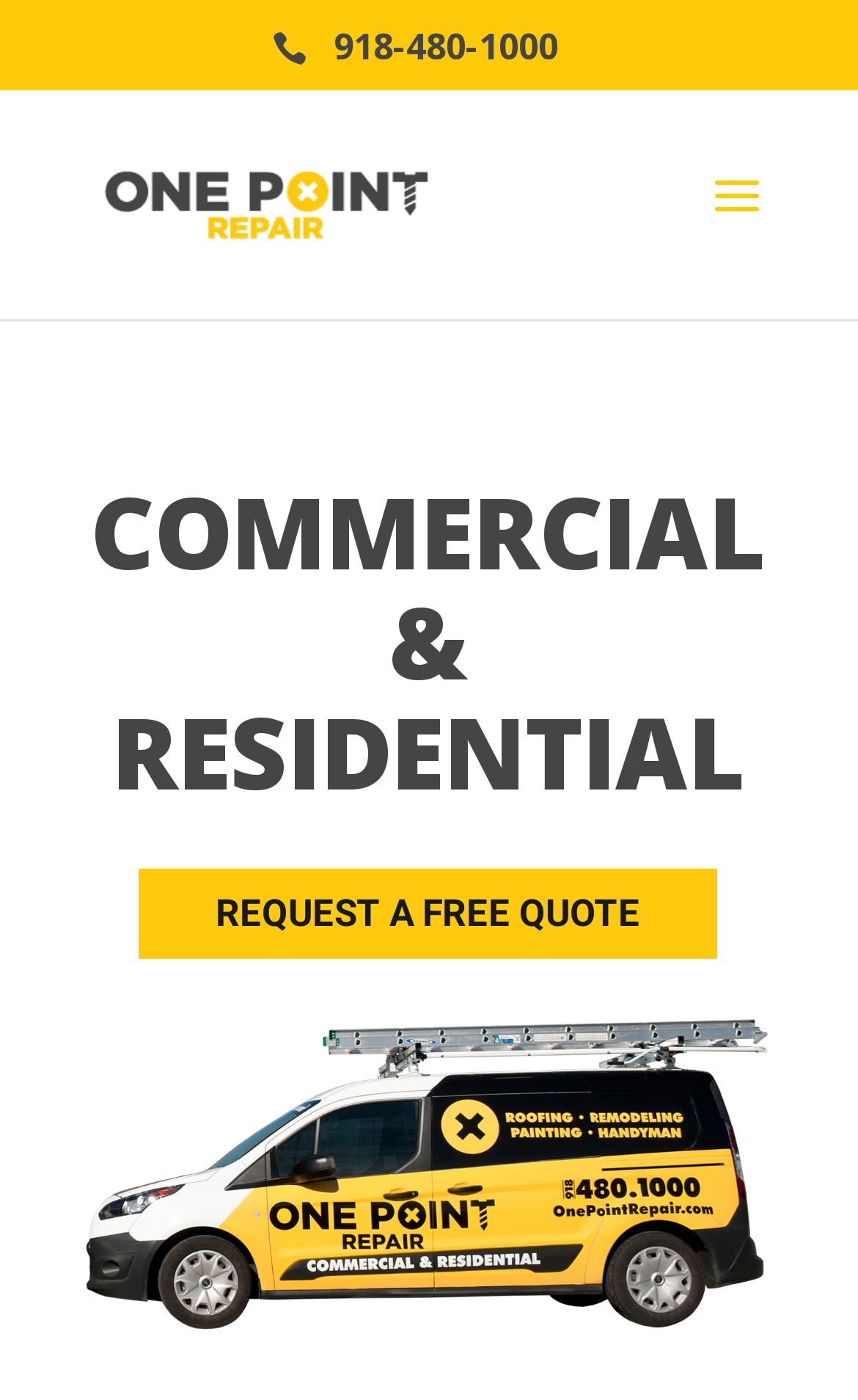Look at the image and give a detailed response to the following question: What is the main service offered by One Point Repair?

I inferred this by looking at the StaticText element 'COMMERCIAL & RESIDENTIAL' which is prominently displayed on the page, suggesting that these are the main services offered by One Point Repair.